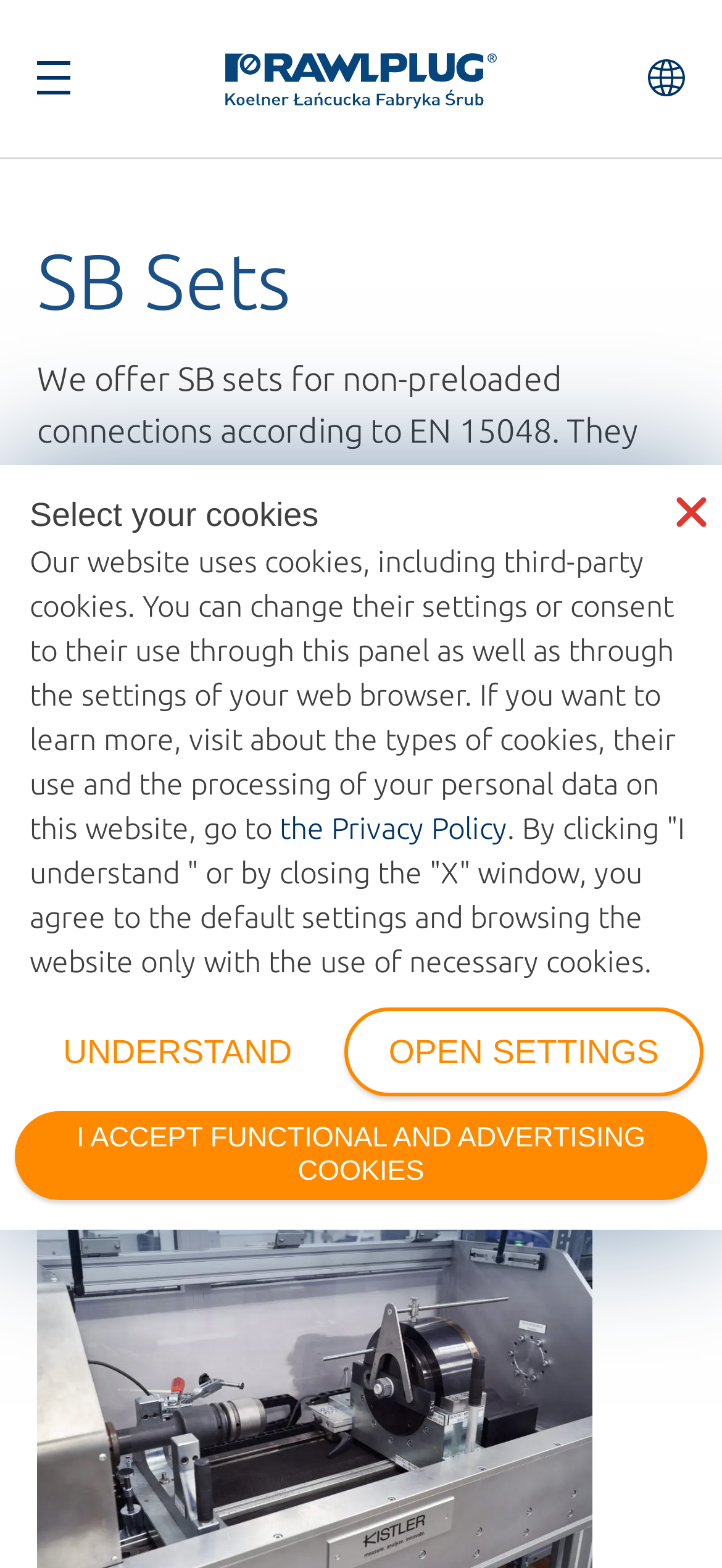Determine the bounding box coordinates of the region that needs to be clicked to achieve the task: "Change site language".

[0.897, 0.0, 0.949, 0.1]